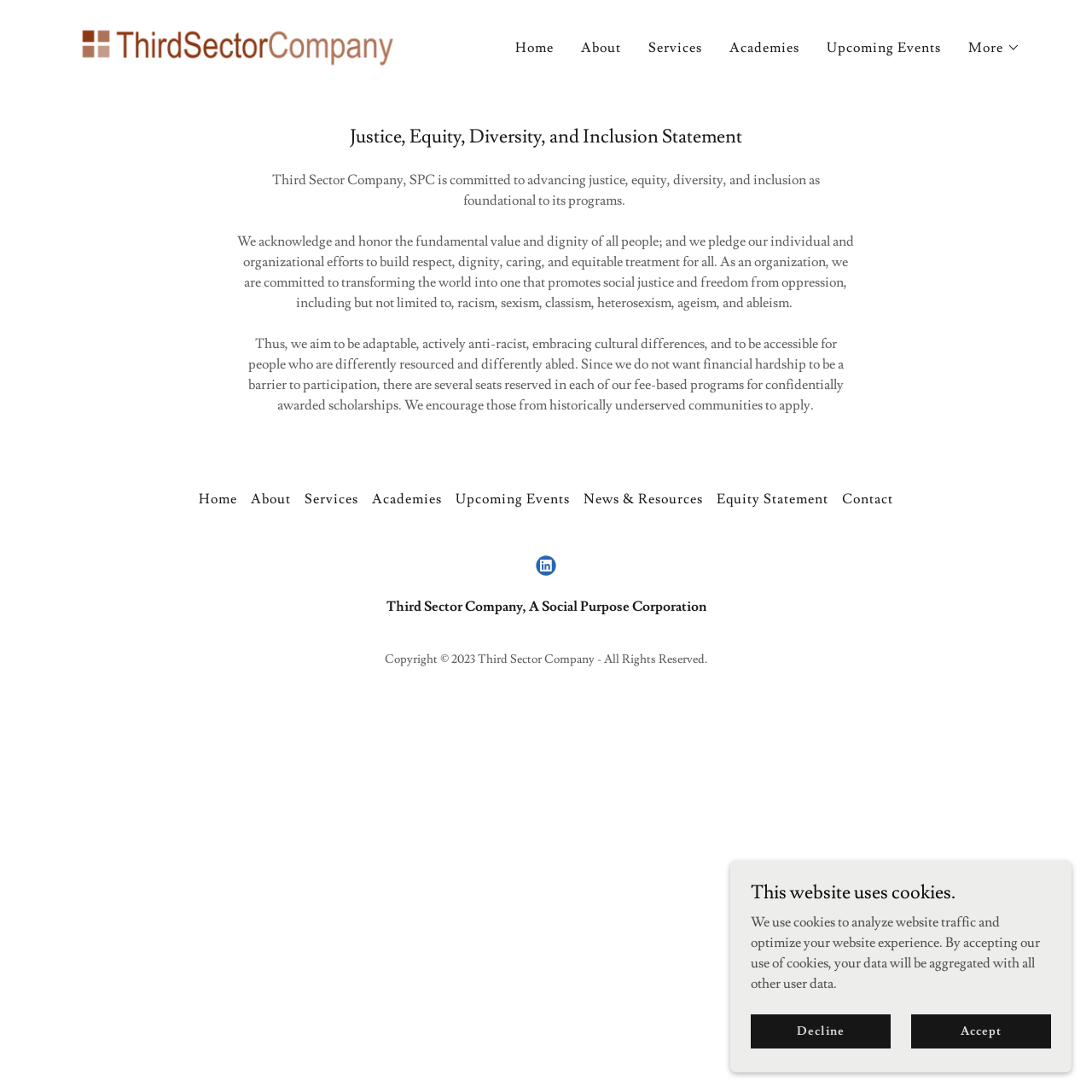Pinpoint the bounding box coordinates of the clickable area needed to execute the instruction: "Click on the LinkedIn Social Link". The coordinates should be specified as four float numbers between 0 and 1, i.e., [left, top, right, bottom].

[0.484, 0.502, 0.516, 0.533]